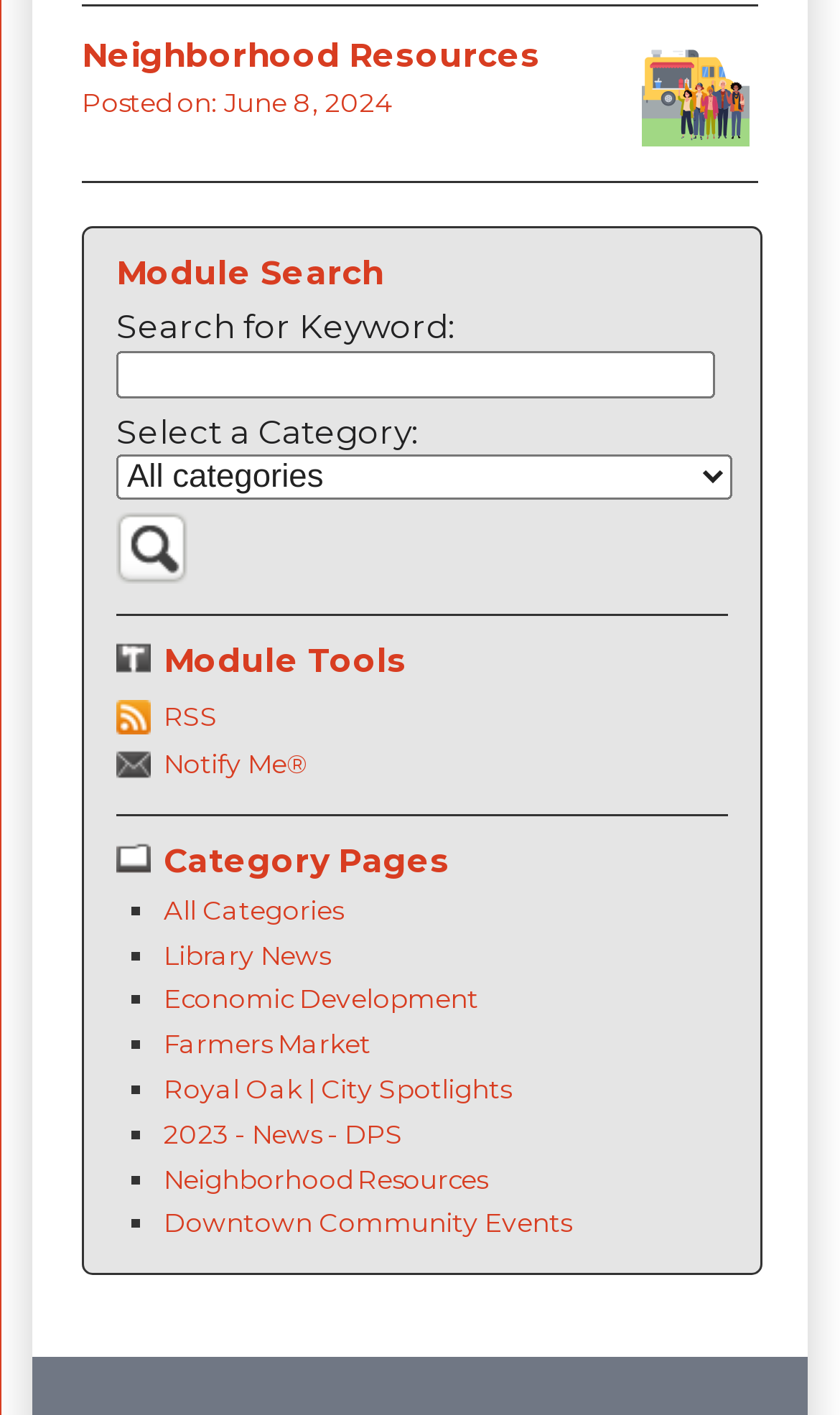Determine the bounding box coordinates of the clickable region to execute the instruction: "Search for news flash". The coordinates should be four float numbers between 0 and 1, denoted as [left, top, right, bottom].

[0.138, 0.248, 0.851, 0.281]